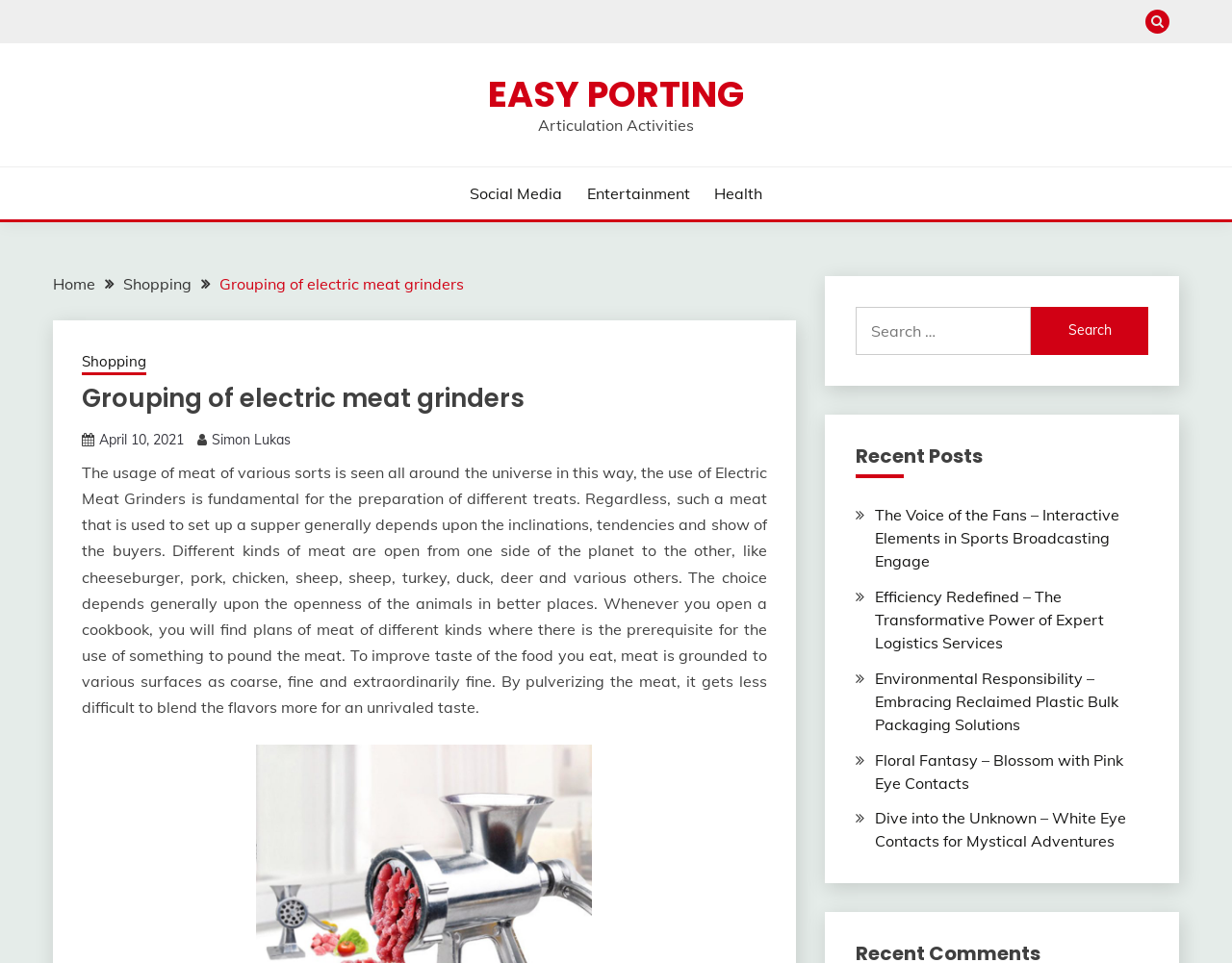Determine the heading of the webpage and extract its text content.

Grouping of electric meat grinders